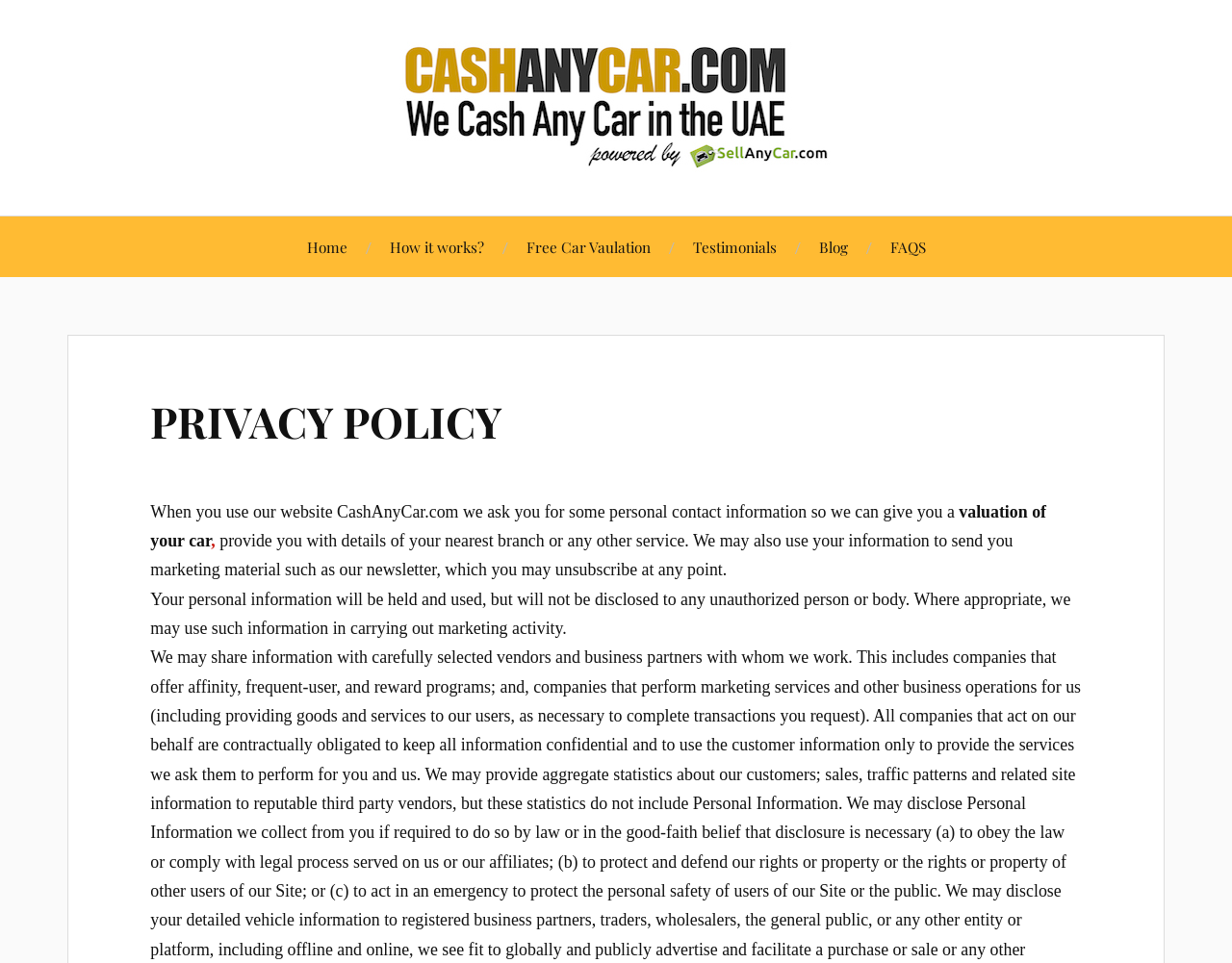What is the website's policy on personal information disclosure?
Answer the question with as much detail as possible.

According to the webpage, your personal information will be held and used, but will not be disclosed to any unauthorized person or body.